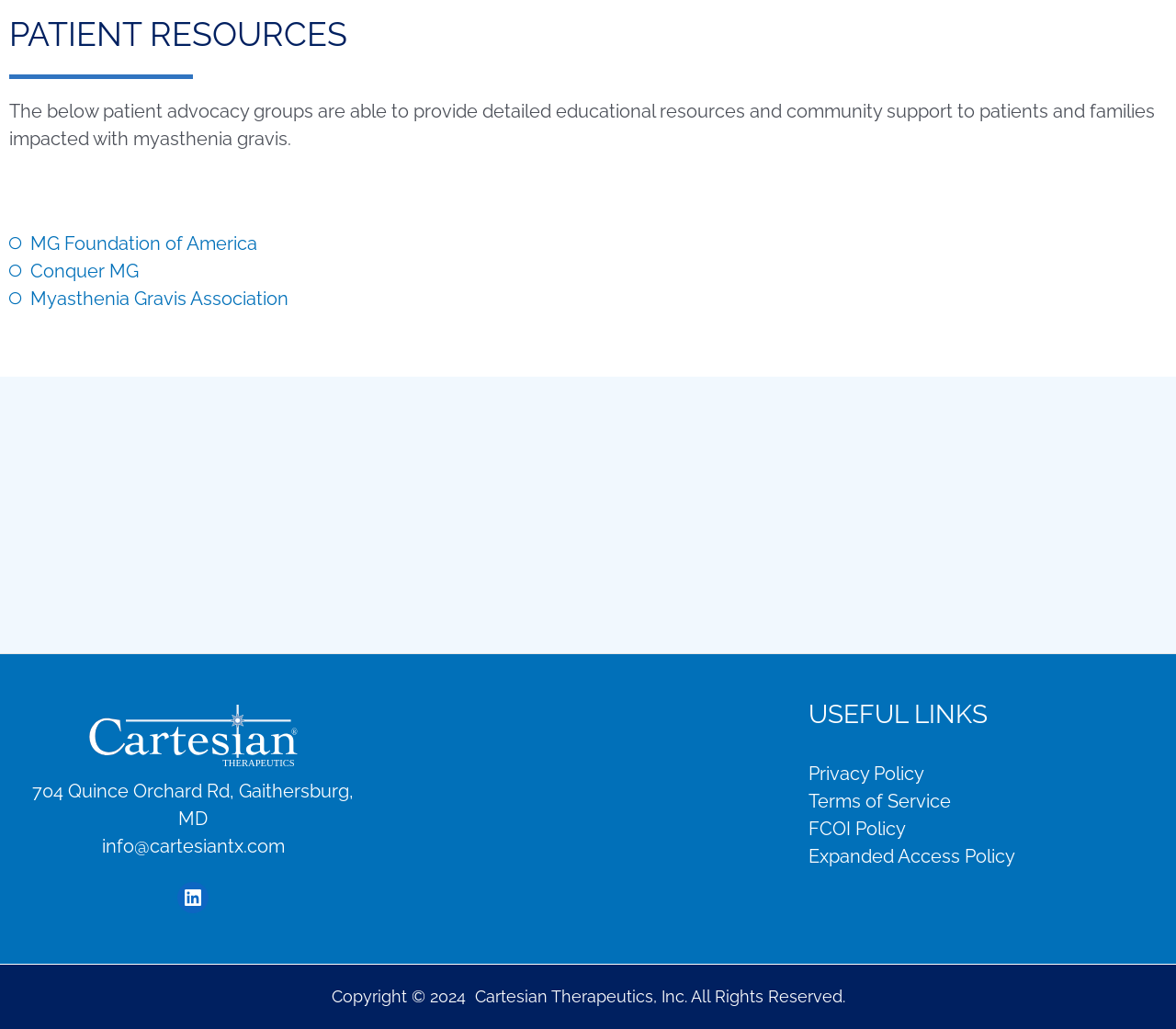What is the name of the company mentioned in the copyright section?
Use the image to answer the question with a single word or phrase.

Cartesian Therapeutics, Inc.